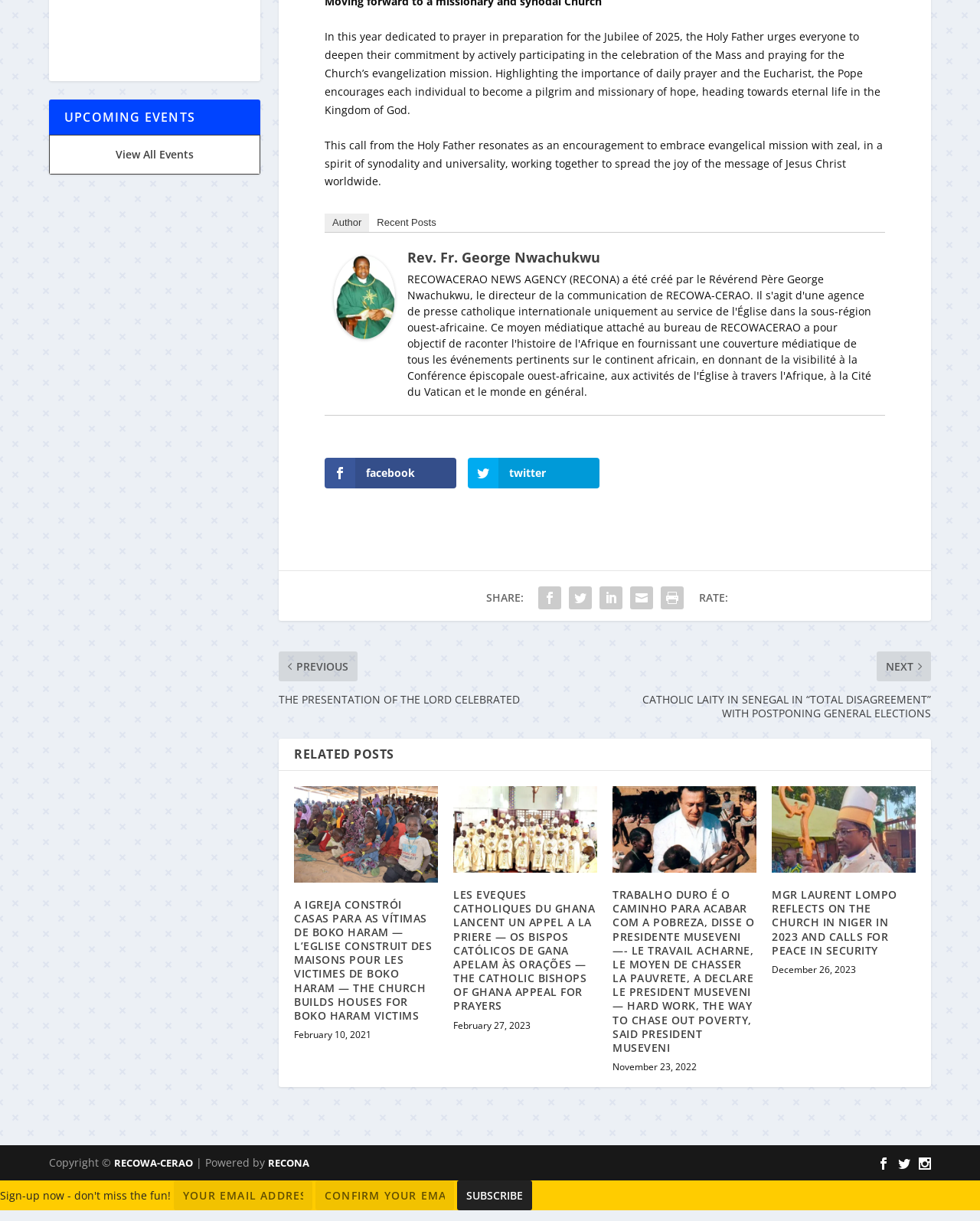Based on what you see in the screenshot, provide a thorough answer to this question: What is the date of the second related post?

The second related post has a static text element with the date 'February 27, 2023', indicating the date of the post.